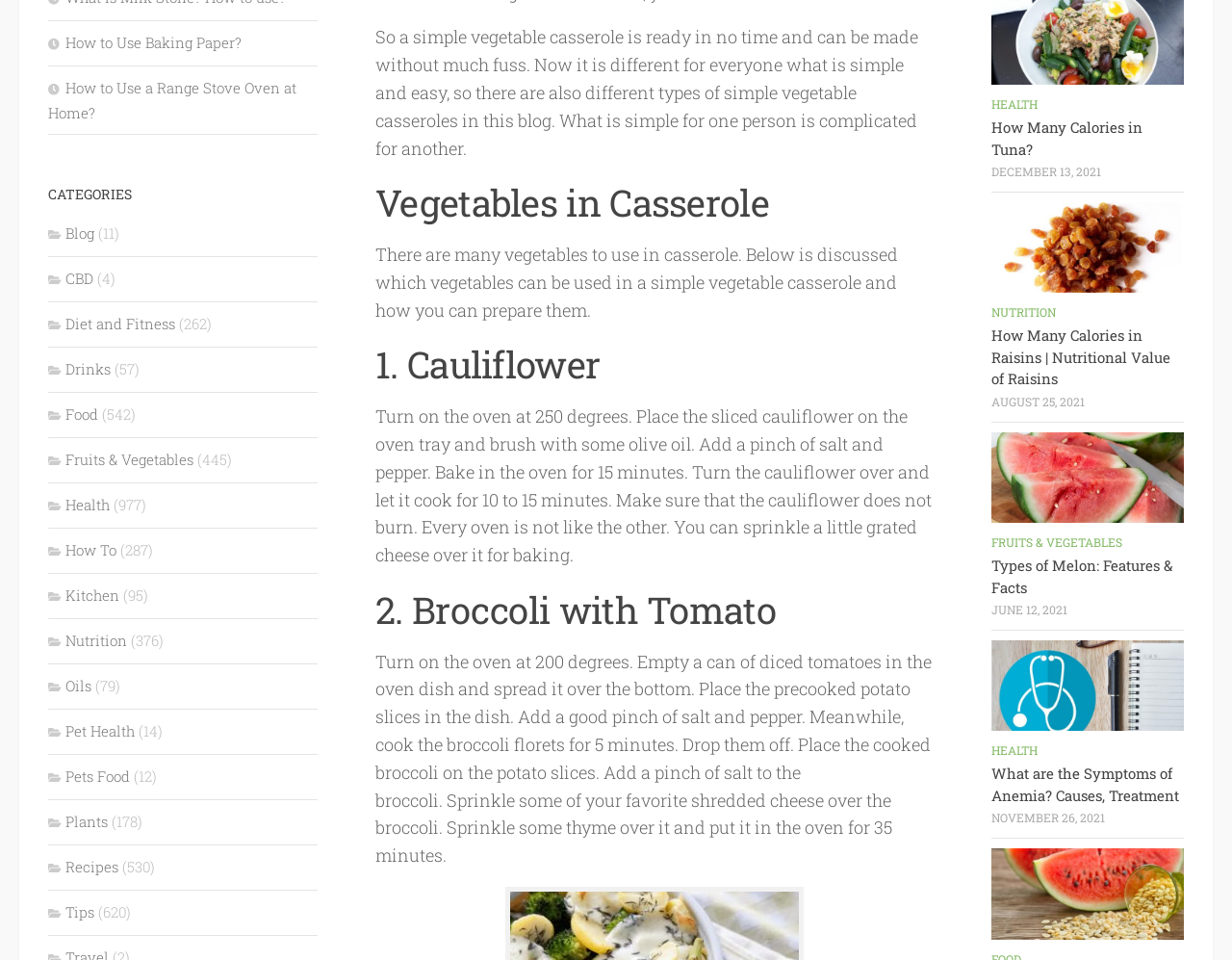Respond concisely with one word or phrase to the following query:
How many types of vegetables are discussed in the blog post?

2